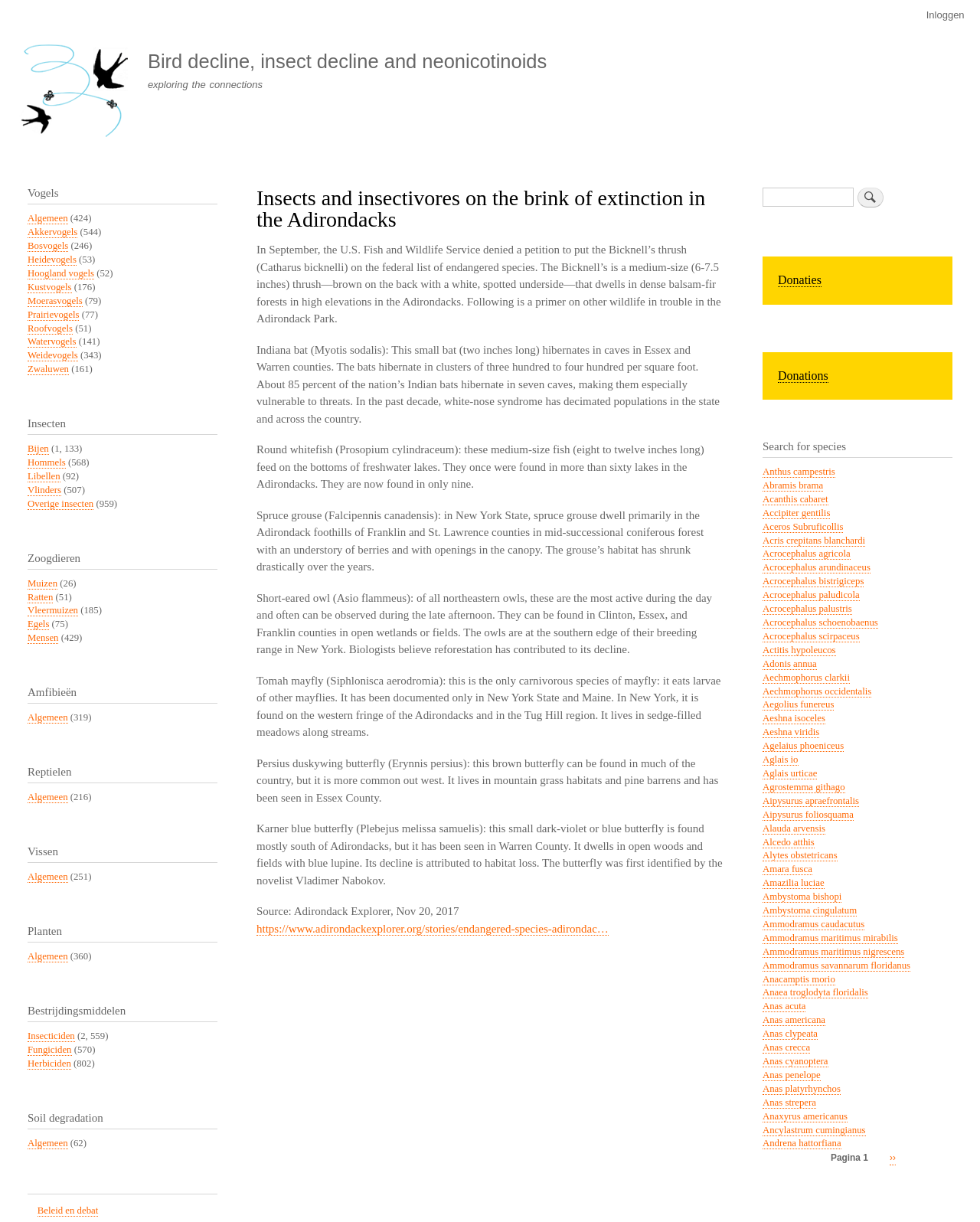Refer to the image and provide an in-depth answer to the question:
What is the main topic of the webpage?

The webpage is primarily about the decline of insects and insectivores in the Adirondacks, and it discusses the impact of neonicotinoids on these species. The webpage also provides information on the habitat and characteristics of several species that are facing extinction.